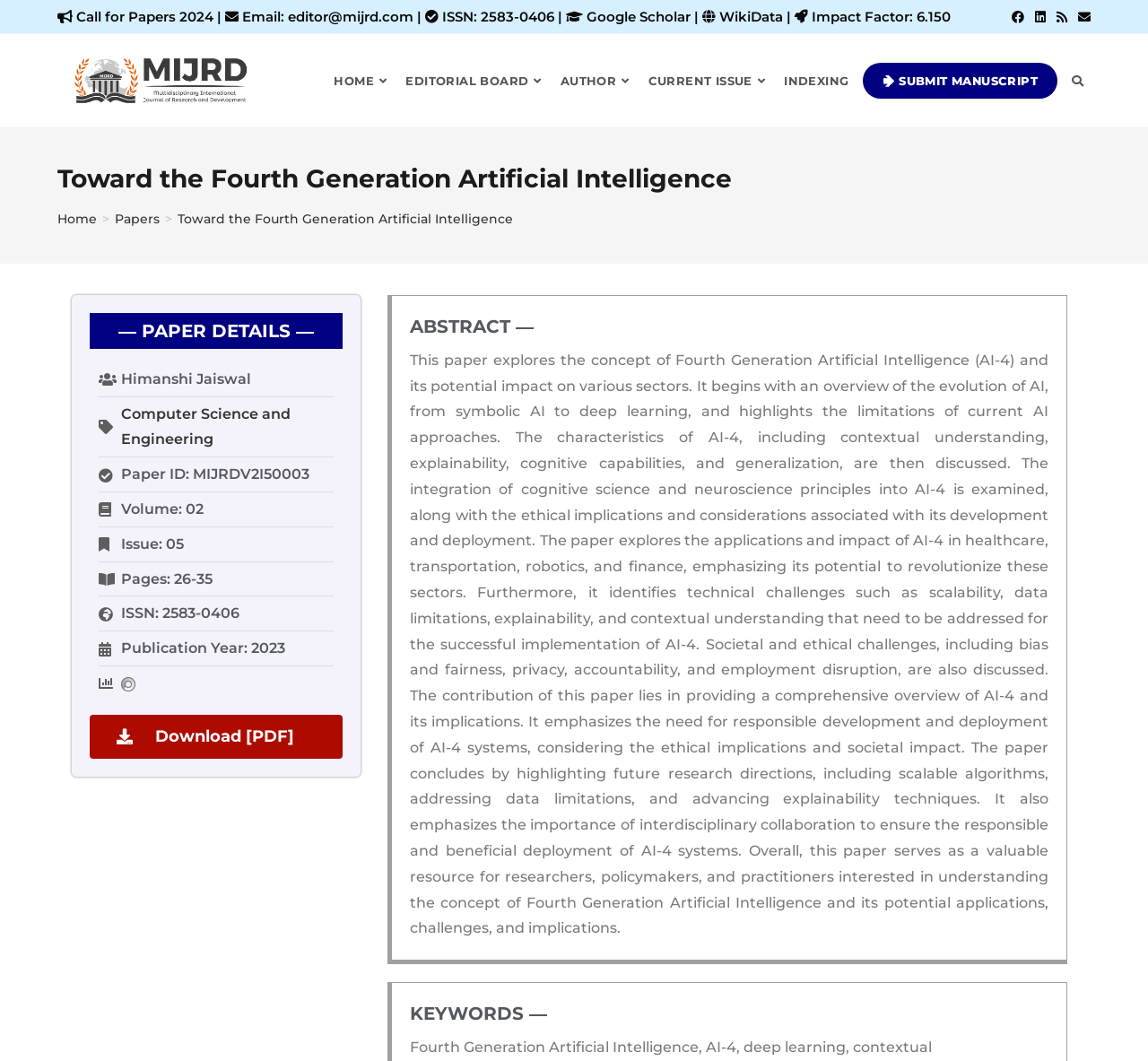What is the name of the journal?
Please respond to the question with a detailed and thorough explanation.

I found the answer by looking at the logo on the top left corner of the webpage, which says 'Multidisciplinary International Journal of Research and Development MIJRD logo'. This suggests that the journal's name is Multidisciplinary International Journal of Research and Development.